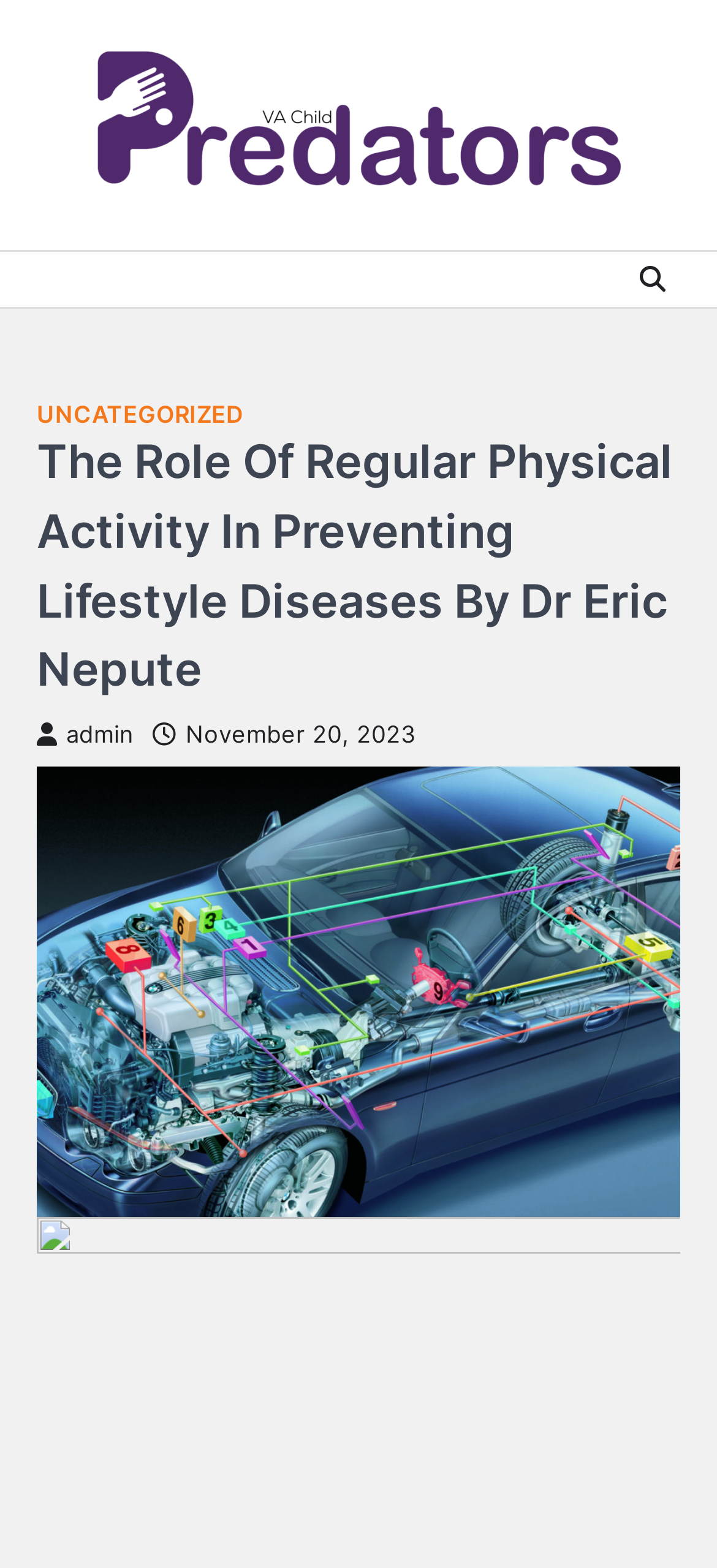What is the logo of Vachild Predators?
Give a one-word or short-phrase answer derived from the screenshot.

Image